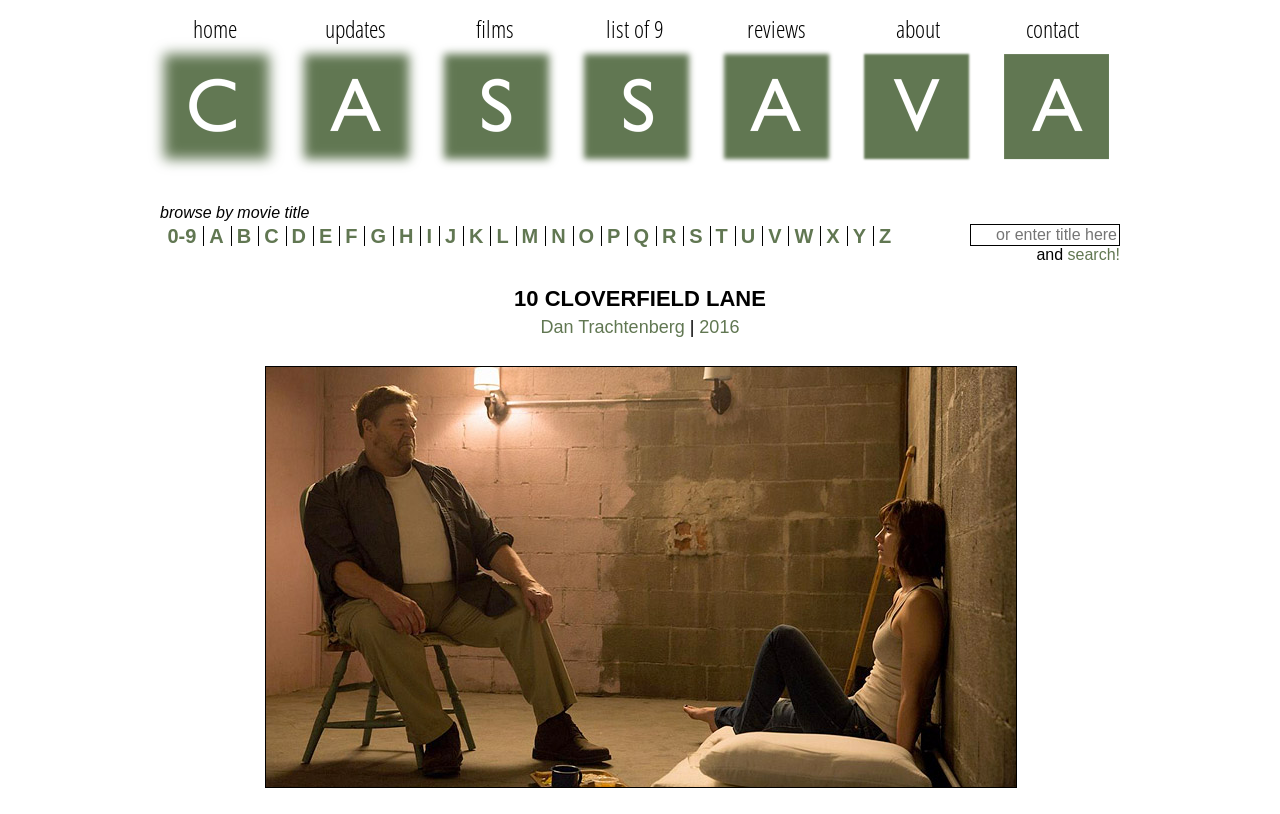Based on the image, please respond to the question with as much detail as possible:
How can I browse movies on this website?

The website provides a way to browse movies by title, as indicated by the heading element with the text 'browse by movie title' and the links to different alphabet letters below it.